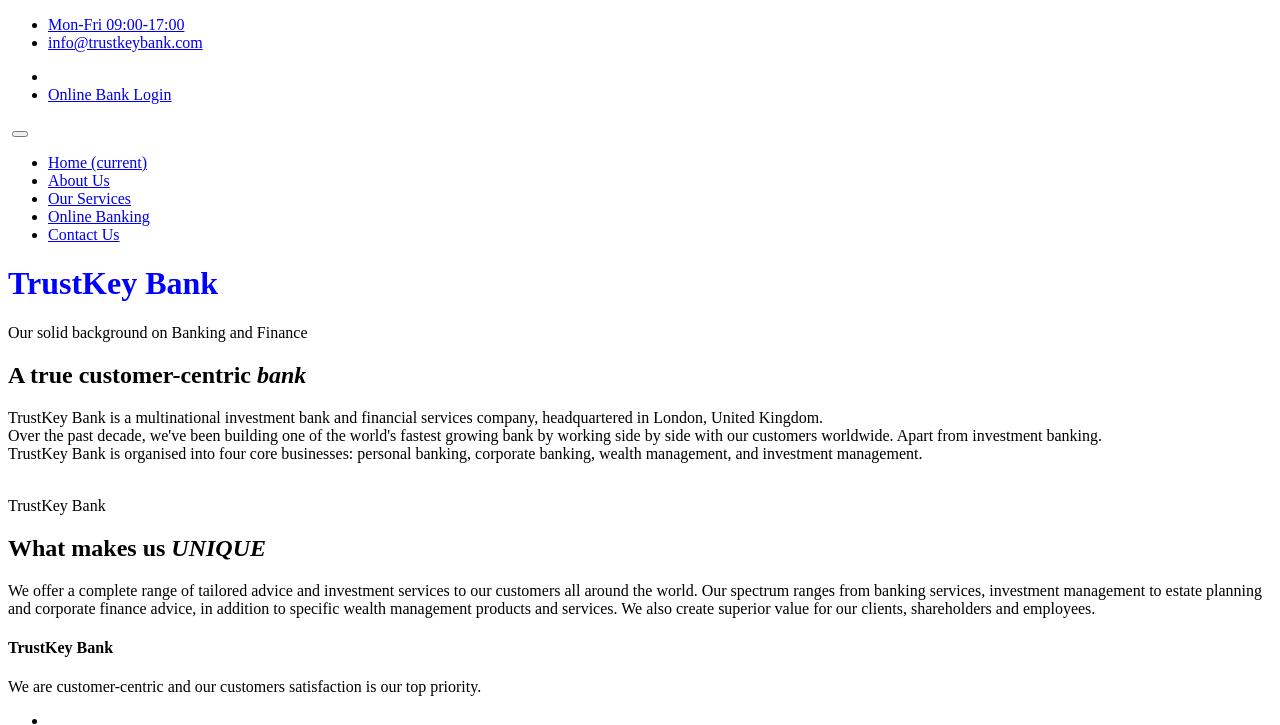What is the top priority of TrustKey Bank?
From the screenshot, supply a one-word or short-phrase answer.

Customer satisfaction